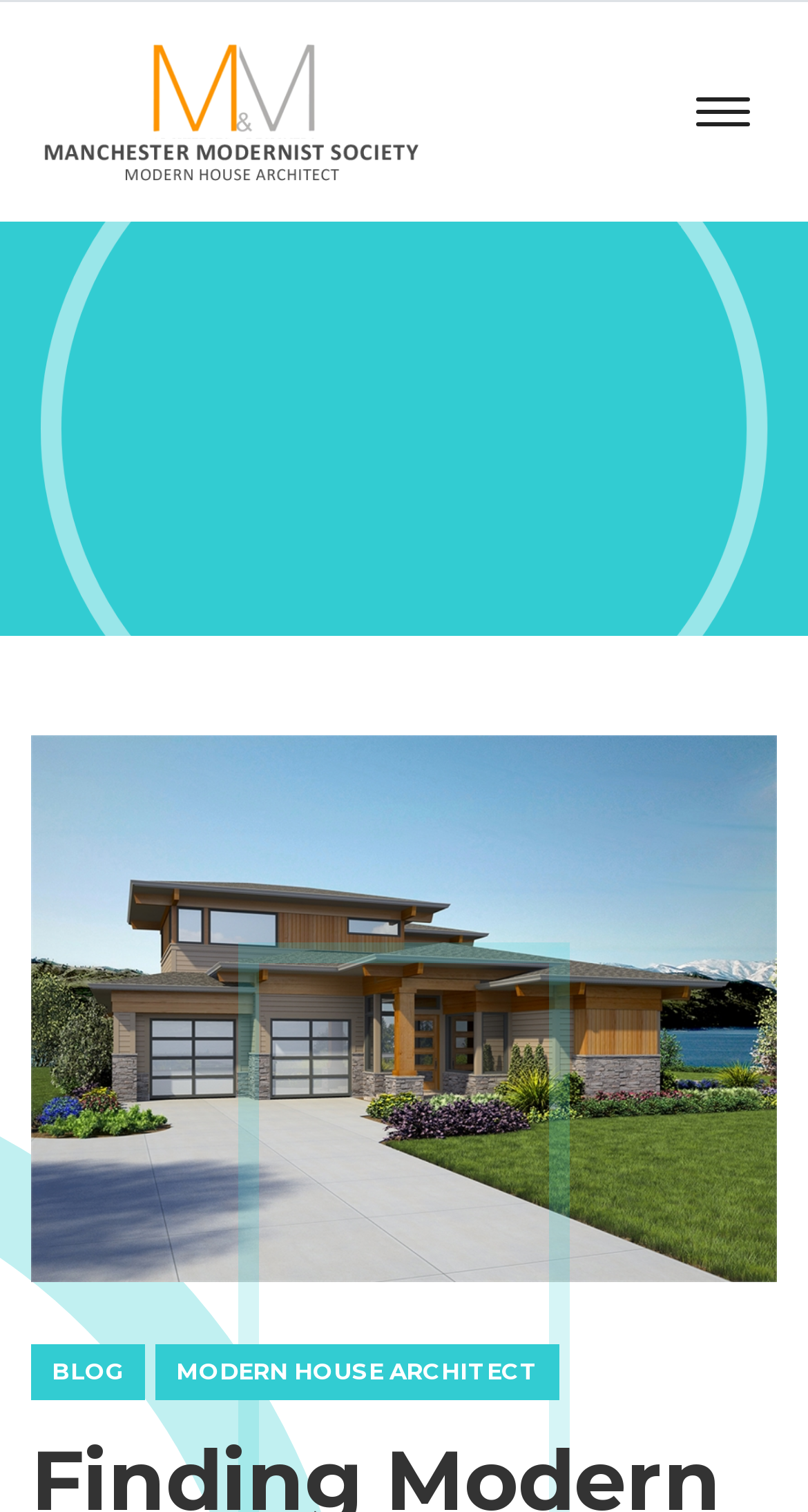Determine the bounding box coordinates of the UI element described by: "Blog".

[0.038, 0.889, 0.179, 0.925]